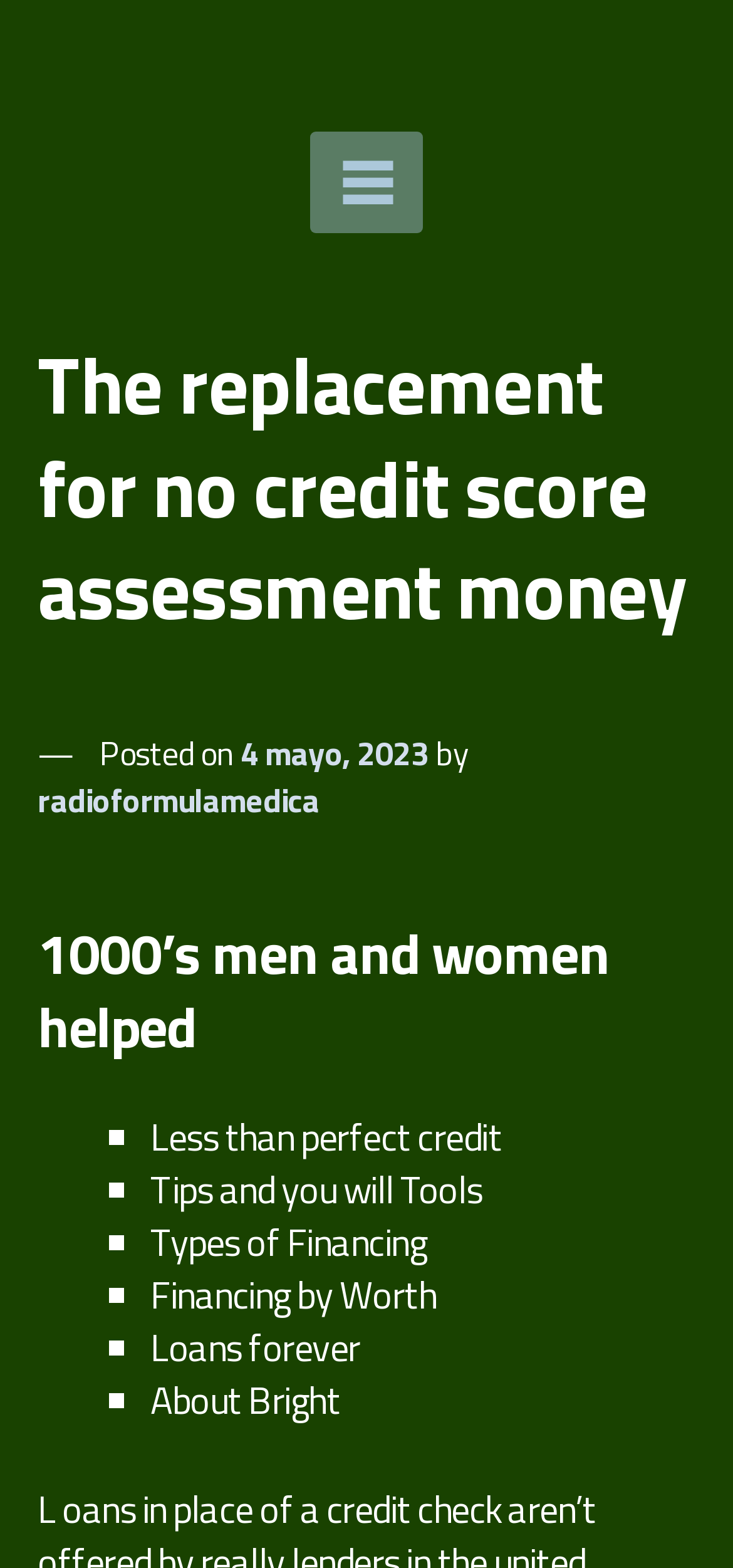What is the name of the radio station?
Please answer using one word or phrase, based on the screenshot.

Fórmula Médica Estéreo